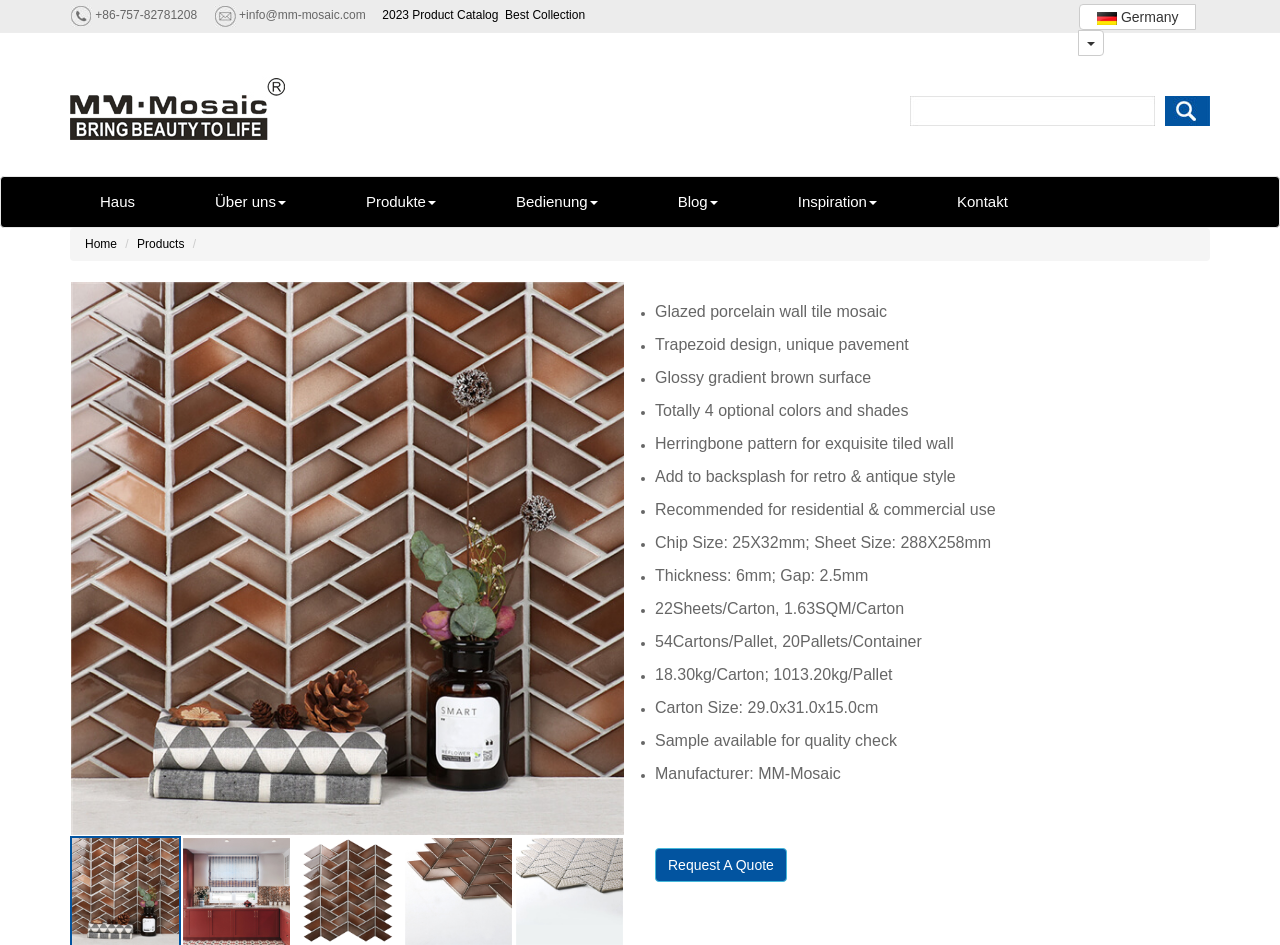Find the bounding box coordinates of the clickable area required to complete the following action: "Click the 'Request A Quote' button".

[0.512, 0.897, 0.615, 0.933]